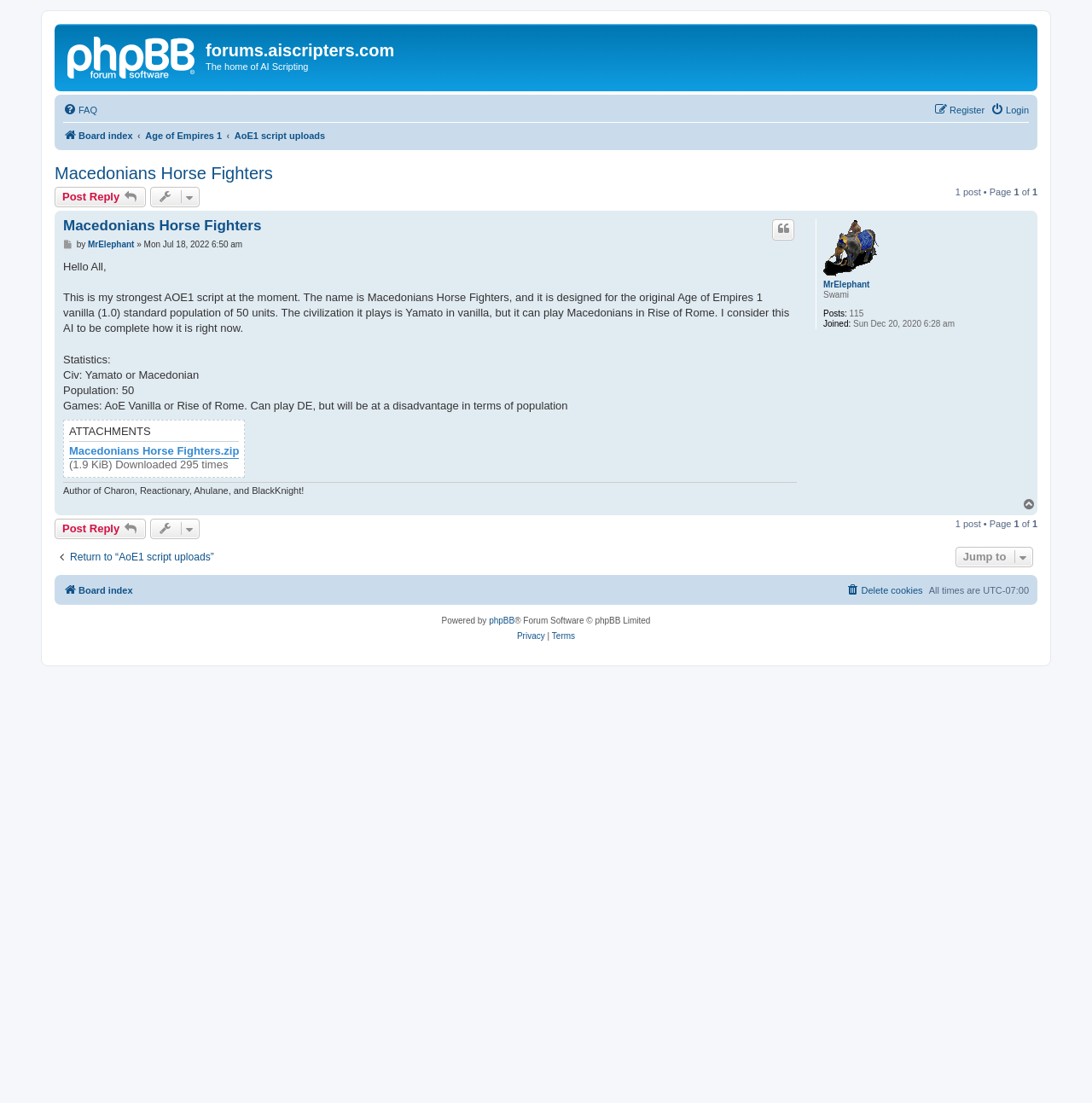Locate the bounding box coordinates of the UI element described by: "aria-label="Moore & Giles Ad 1"". The bounding box coordinates should consist of four float numbers between 0 and 1, i.e., [left, top, right, bottom].

None